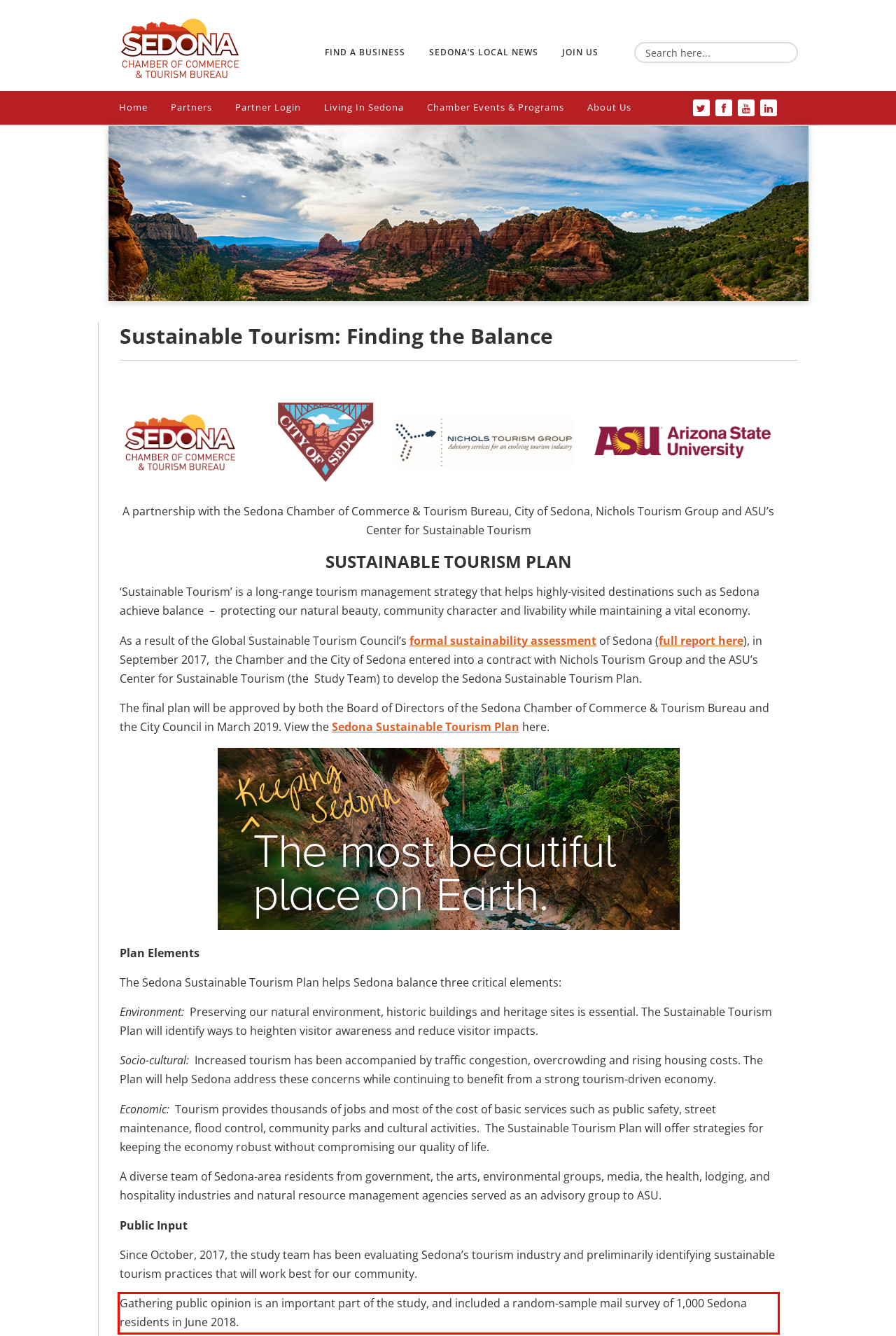Using the provided webpage screenshot, recognize the text content in the area marked by the red bounding box.

Gathering public opinion is an important part of the study, and included a random-sample mail survey of 1,000 Sedona residents in June 2018.